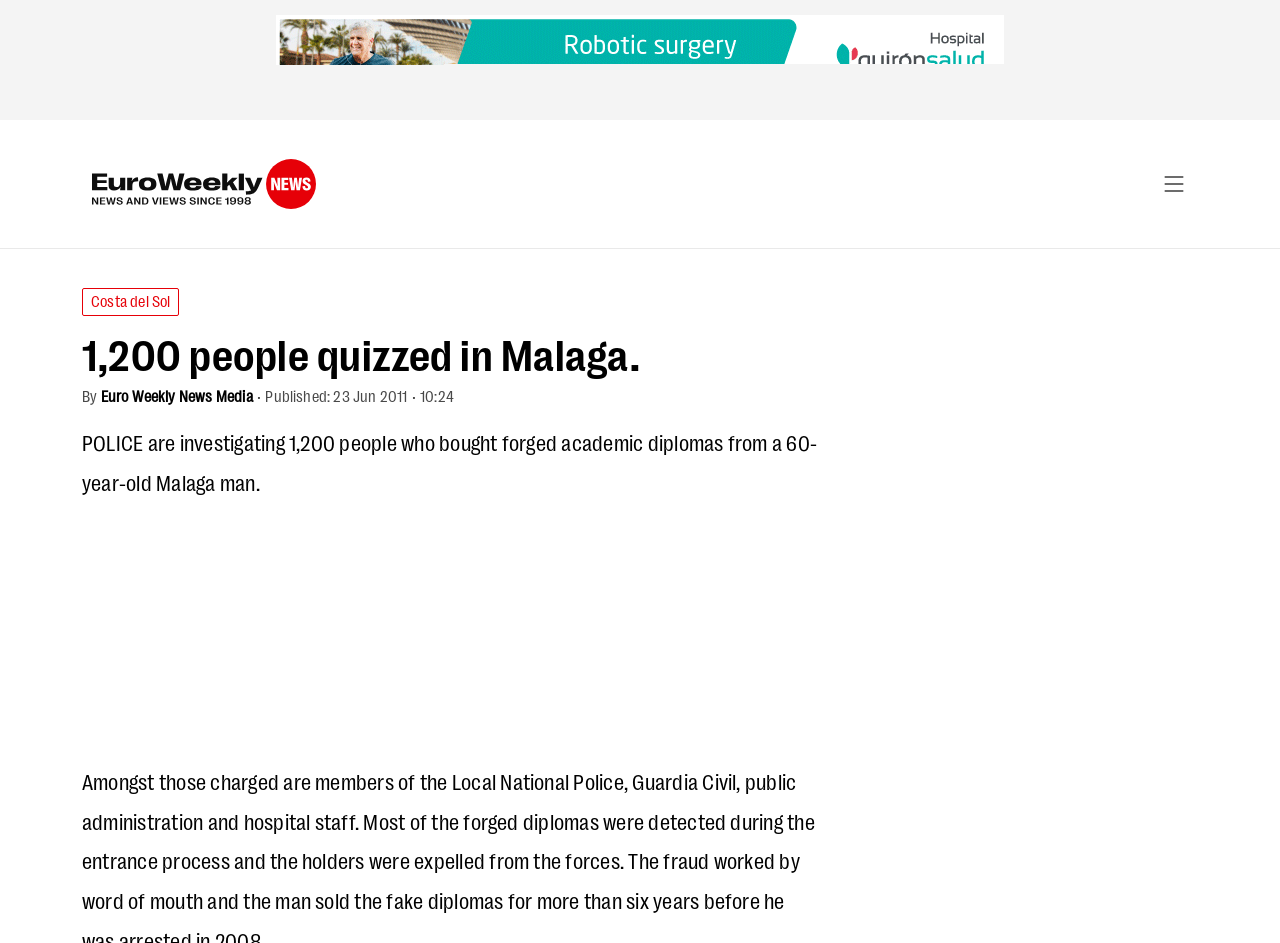Answer this question in one word or a short phrase: What is the topic of the article?

Forged academic diplomas